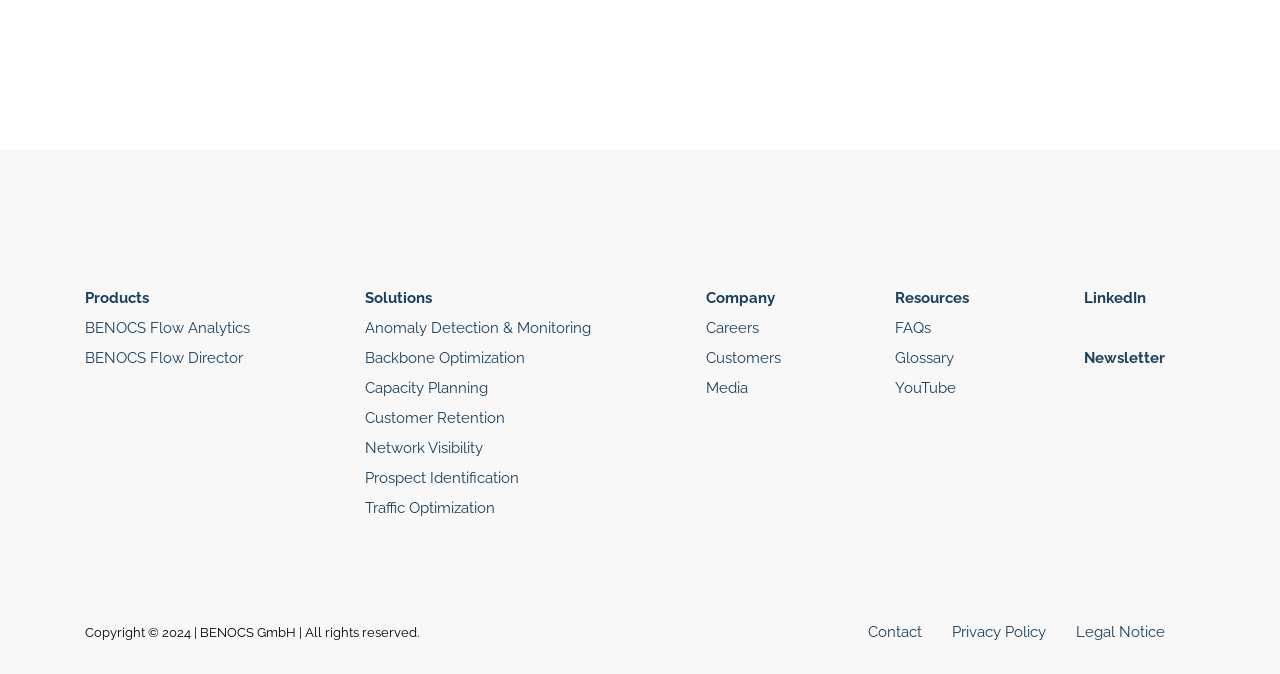Provide the bounding box coordinates of the UI element this sentence describes: "BENOCS Flow Director".

[0.055, 0.51, 0.207, 0.554]